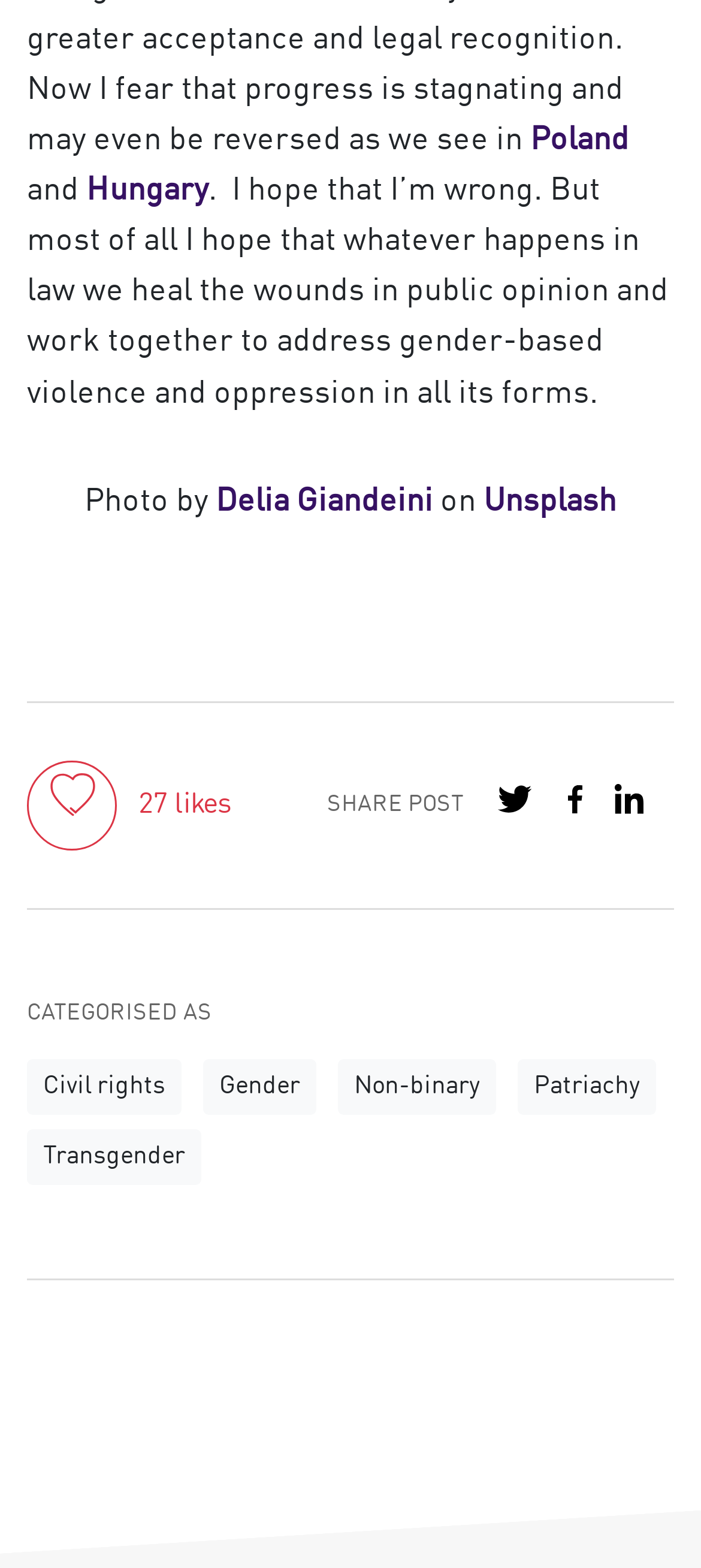Please specify the bounding box coordinates of the clickable region to carry out the following instruction: "Like the post". The coordinates should be four float numbers between 0 and 1, in the format [left, top, right, bottom].

[0.038, 0.485, 0.167, 0.542]